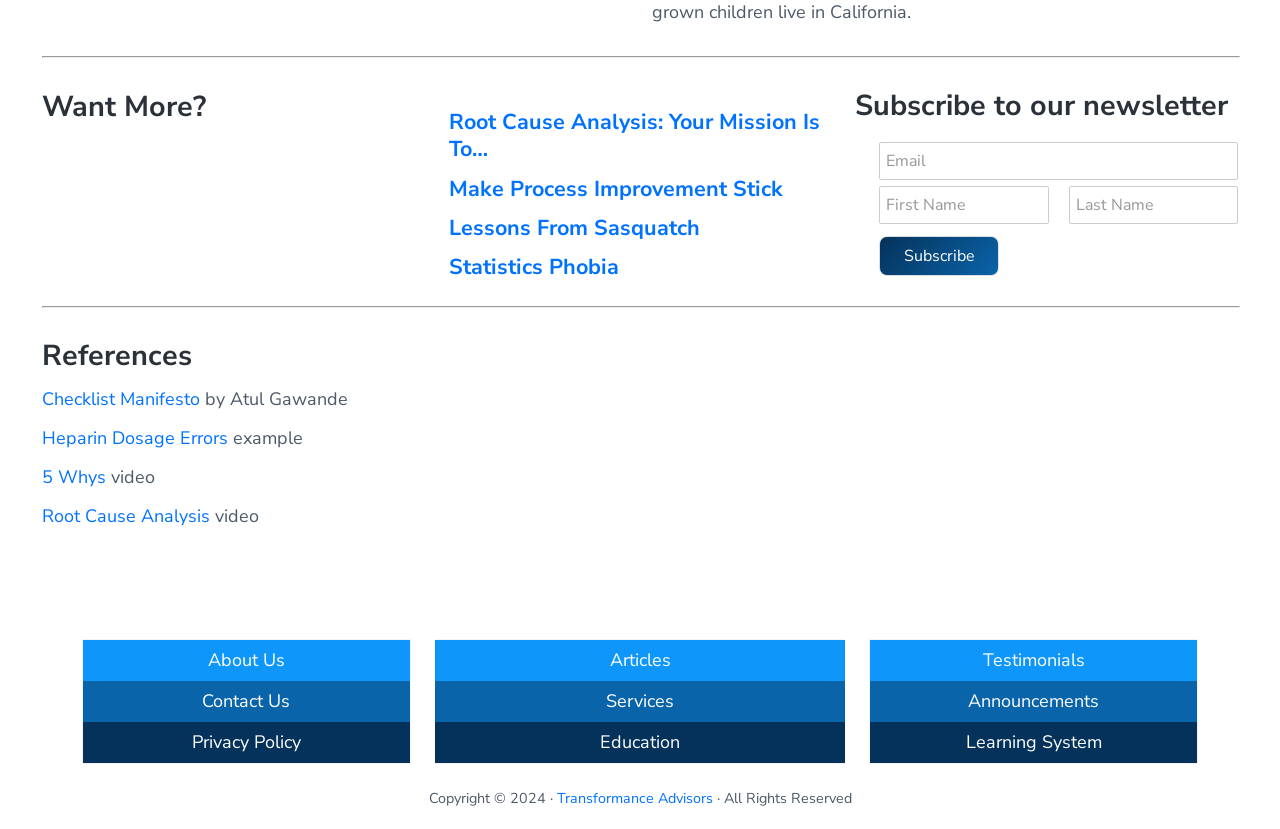Specify the bounding box coordinates of the region I need to click to perform the following instruction: "Read about Root Cause Analysis". The coordinates must be four float numbers in the range of 0 to 1, i.e., [left, top, right, bottom].

[0.065, 0.166, 0.299, 0.195]